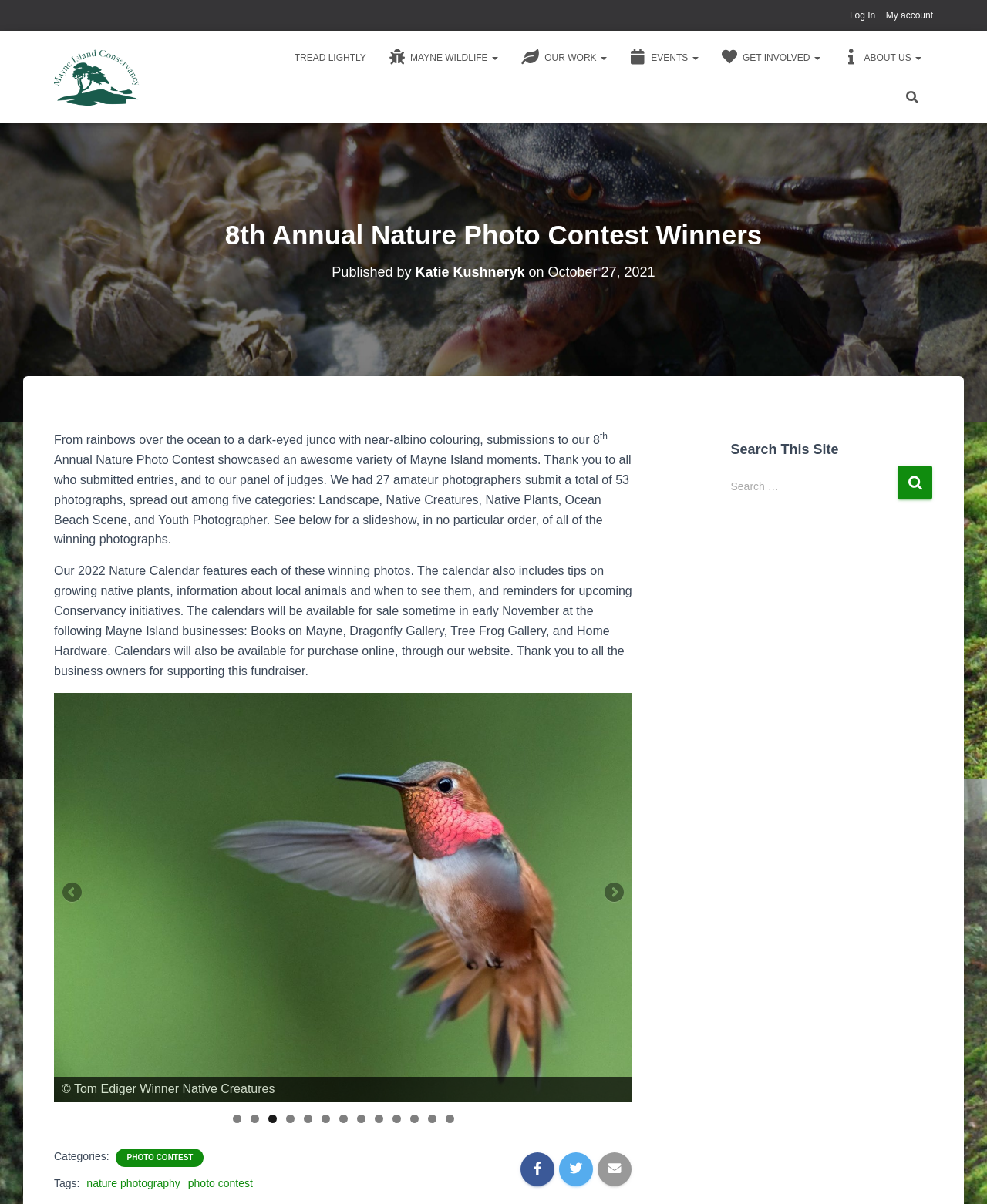Illustrate the webpage thoroughly, mentioning all important details.

The webpage is about the 8th Annual Nature Photo Contest Winners on Mayne Island Conservancy. At the top, there is a navigation bar with links to "Log In", "My account", and the Conservancy logo, which is an image. Below the navigation bar, there are several links to different sections of the website, including "TREAD LIGHTLY", "MAYNE WILDLIFE", "OUR WORK", "EVENTS", "GET INVOLVED", and "ABOUT US". 

On the left side of the page, there is a heading that reads "8th Annual Nature Photo Contest Winners" and a subheading that indicates the publication date and author. Below this, there is a paragraph of text that describes the photo contest, including the number of submissions and categories. 

The main content of the page is a slideshow of the winning photographs, which takes up most of the page. The slideshow has 13 slides, and each slide has an image and a caption with the photographer's name and the category they won. The slideshow has controls at the bottom to navigate through the slides.

Below the slideshow, there are several links to categories and tags related to the photo contest. There is also a search bar at the bottom of the page, allowing users to search the website.